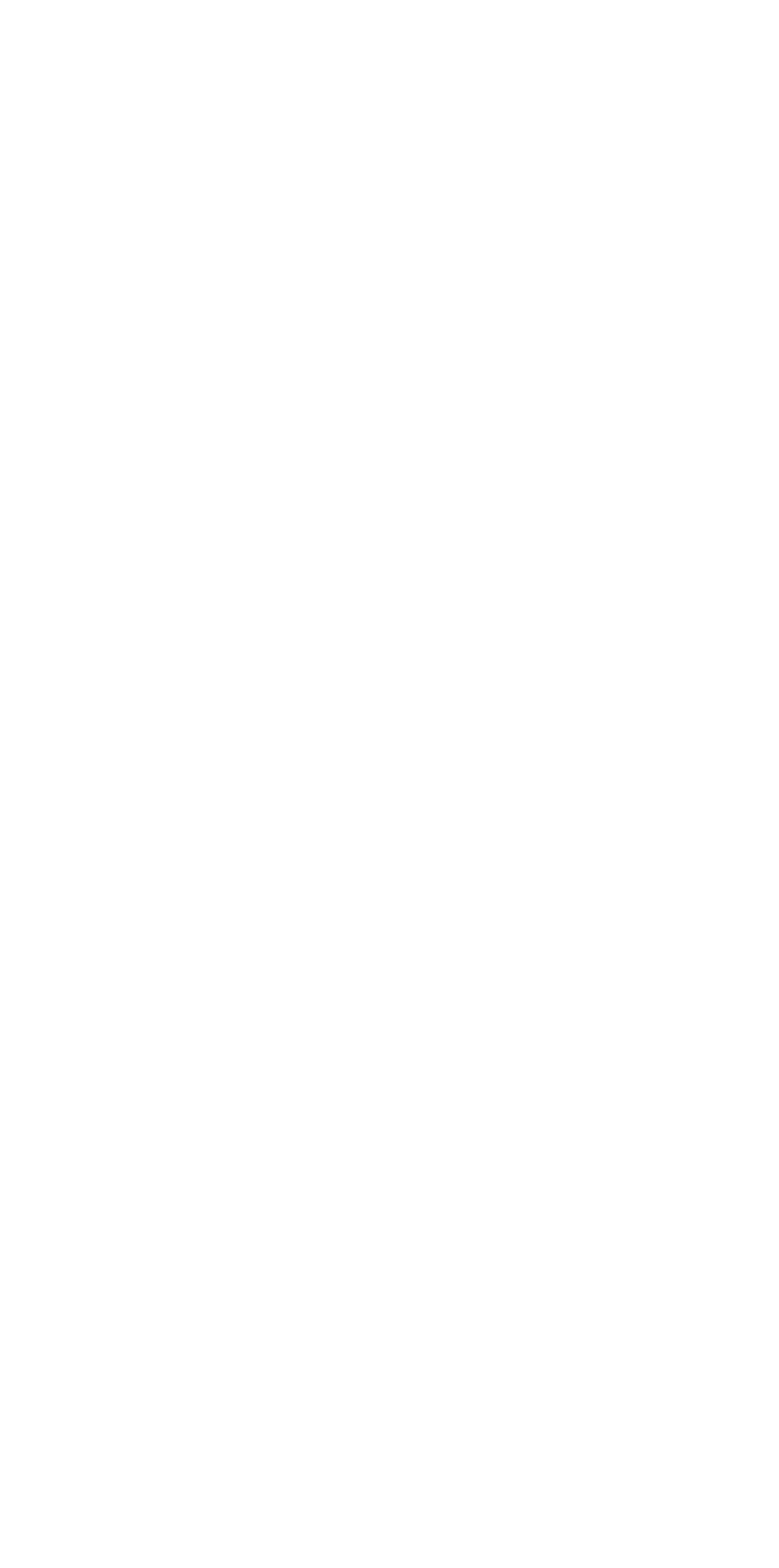Locate the bounding box coordinates of the element I should click to achieve the following instruction: "Check Accounting & Business Services checkbox".

[0.108, 0.776, 0.142, 0.793]